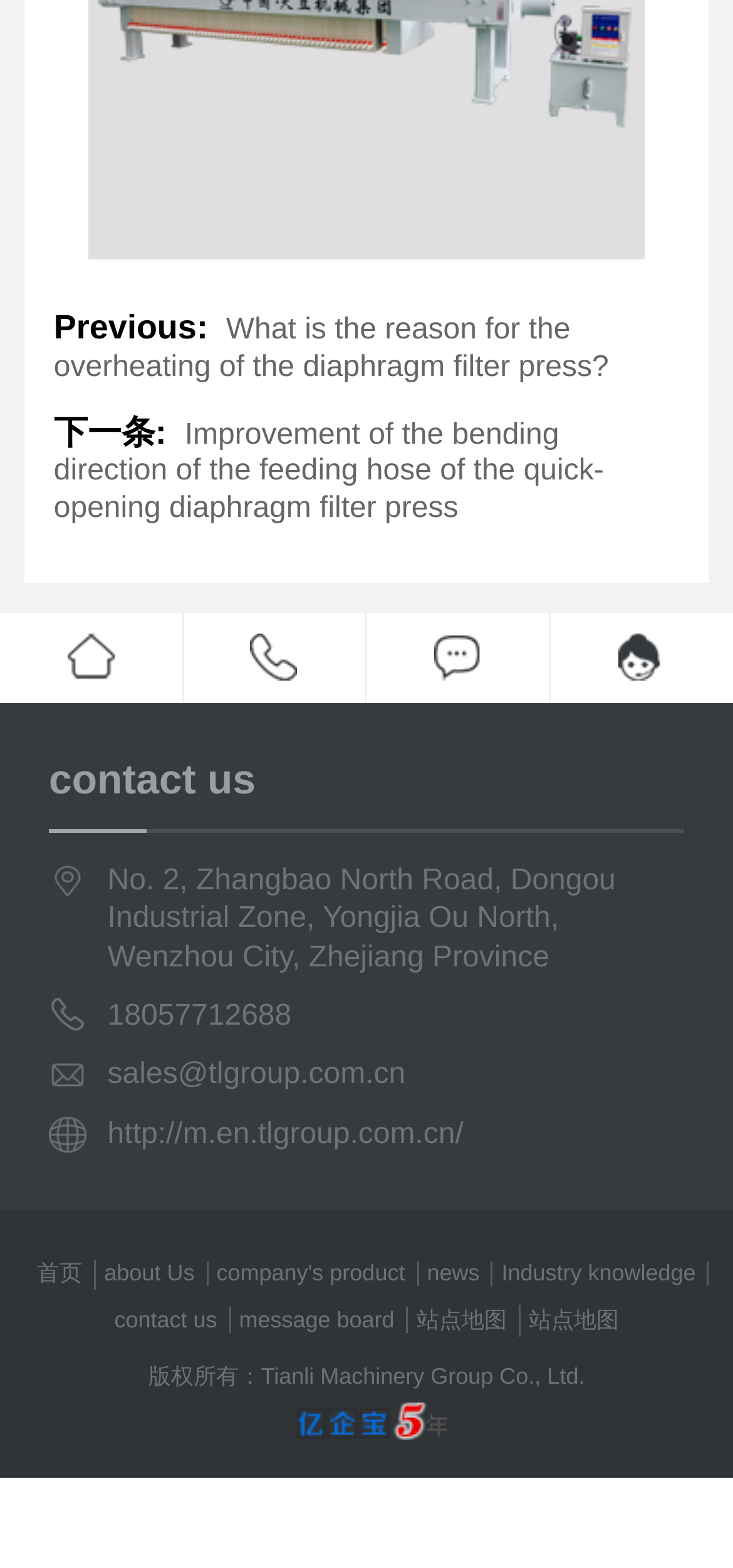Could you highlight the region that needs to be clicked to execute the instruction: "Go to the news page"?

[0.582, 0.803, 0.654, 0.82]